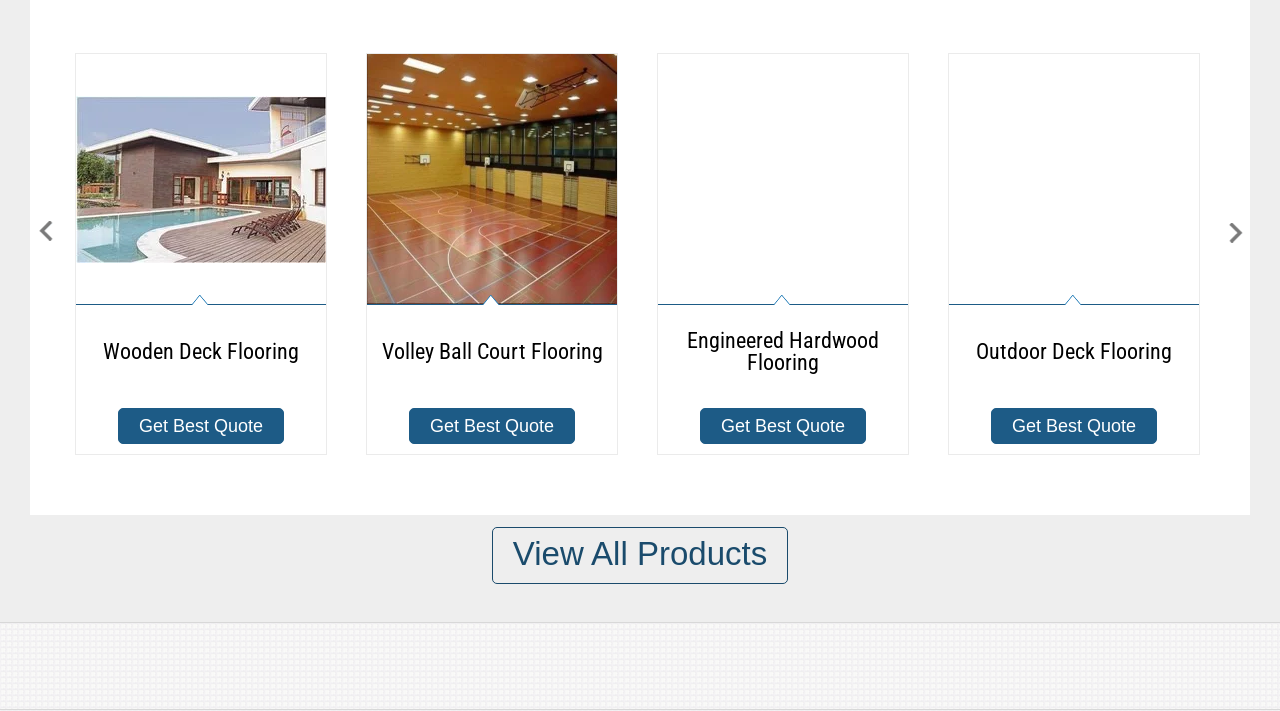Please provide a brief answer to the question using only one word or phrase: 
What is the first product listed on the webpage?

Wooden Deck Flooring